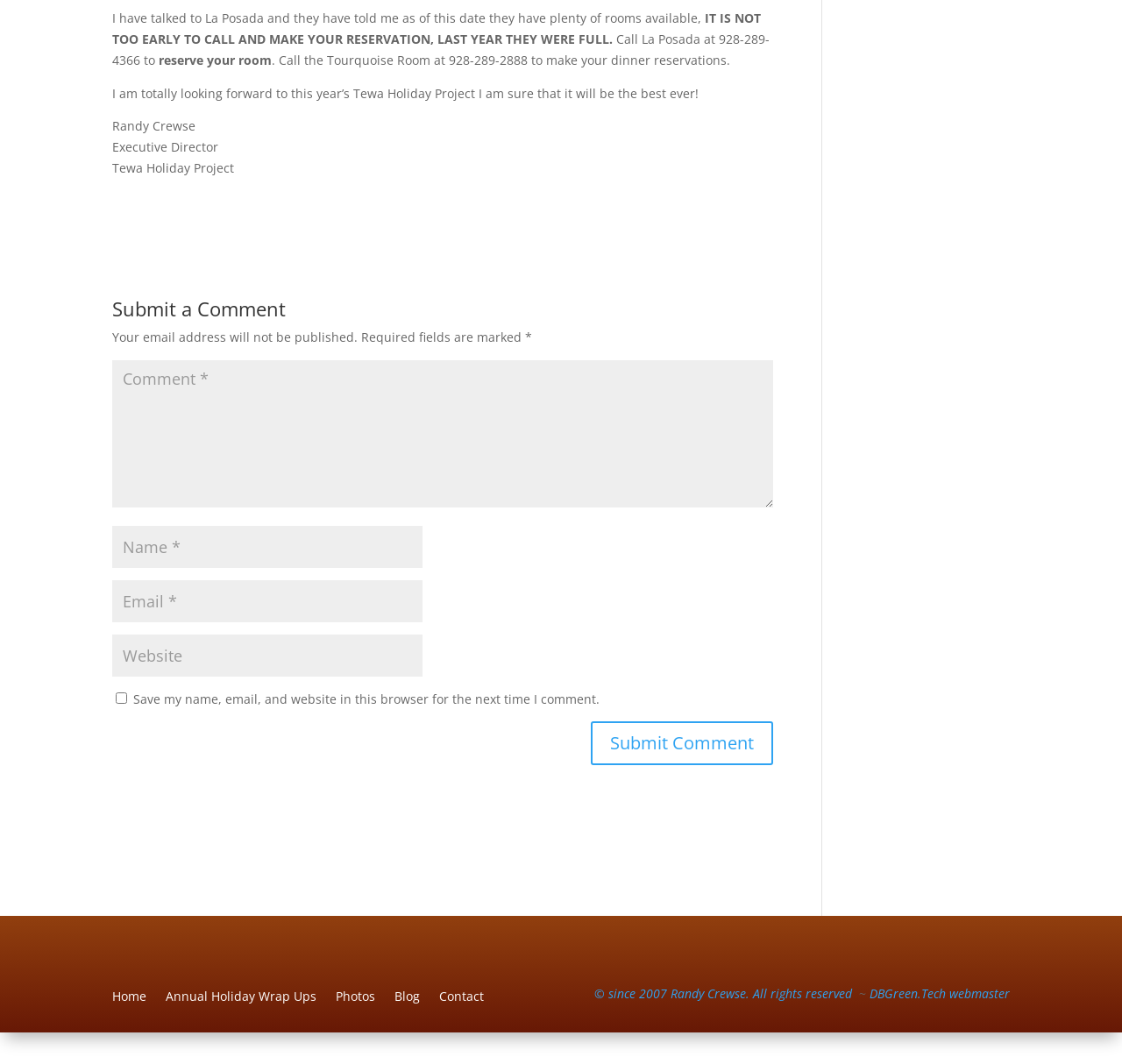What is the website of the webmaster? Observe the screenshot and provide a one-word or short phrase answer.

DBGreen.Tech